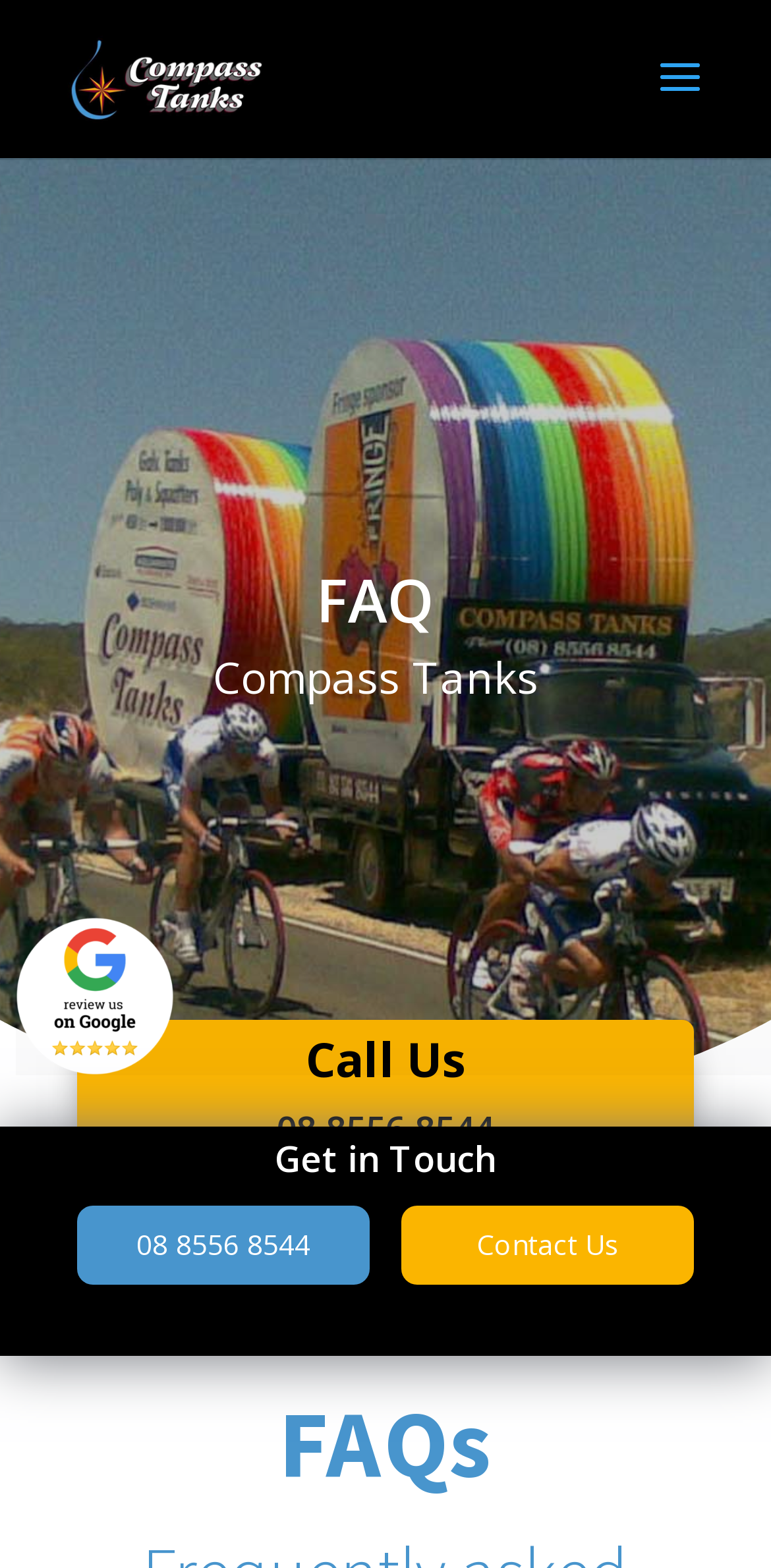What is the alternative way to get in touch with Compass Tanks?
Analyze the image and provide a thorough answer to the question.

Besides calling the phone number, there is a link 'Contact Us' which can be used to get in touch with Compass Tanks, it is located next to the phone number in the 'Get in Touch' section.